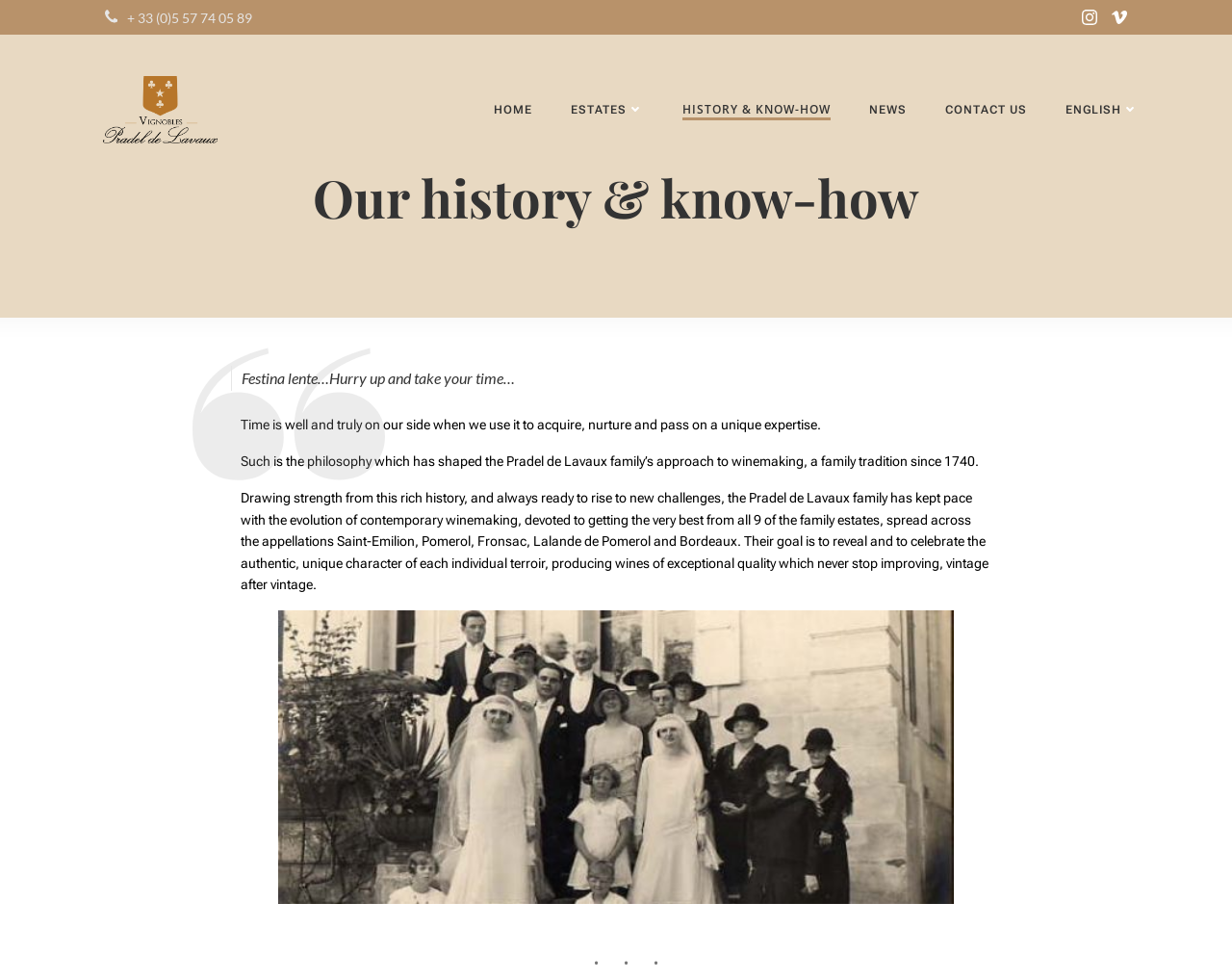How many family estates are mentioned?
Examine the image and provide an in-depth answer to the question.

I found the number of family estates by reading the StaticText element at coordinates [0.195, 0.5, 0.802, 0.604], which mentions '9 of the family estates'.